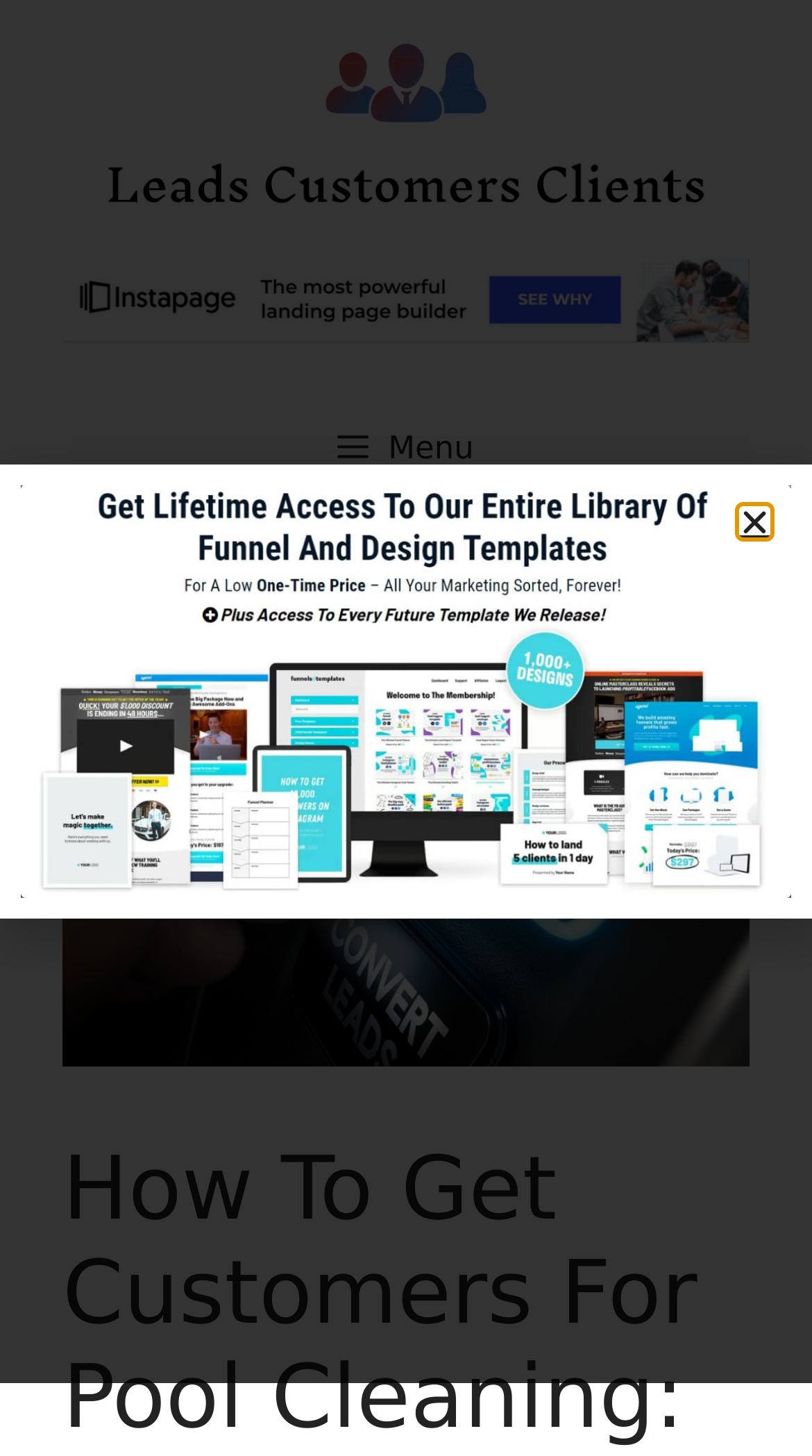What is the purpose of the button at the top right corner?
Answer the question based on the image using a single word or a brief phrase.

Close